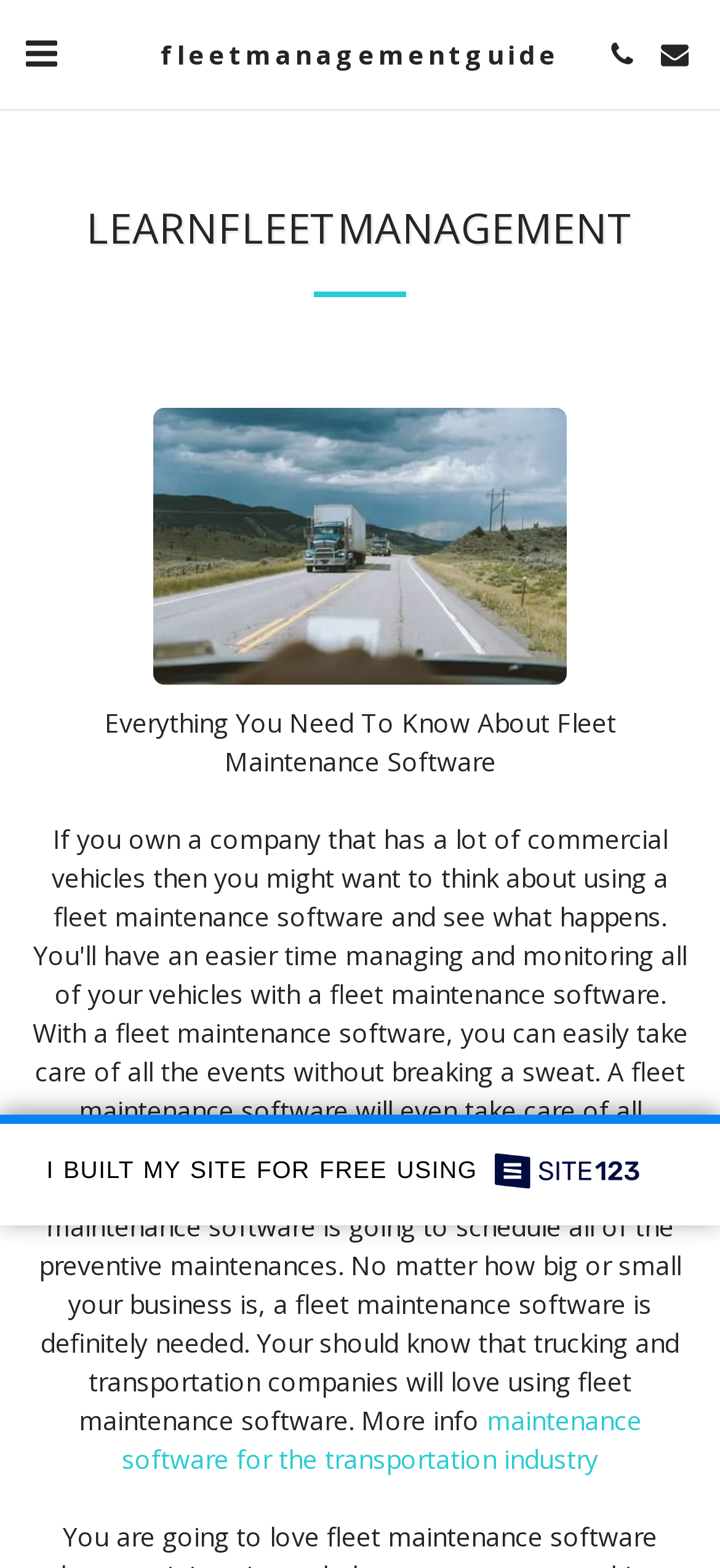Give a complete and precise description of the webpage's appearance.

The webpage is about fleet management, with a prominent heading "LEARNFLEETMANAGEMENT" located near the top center of the page. Below the heading, there is a horizontal separator line. 

On the top left, there are three buttons, two of which are small and contain no text, while the third button contains an icon. On the top right, there are two more buttons, one with an icon and the other with no text. 

A large image related to fleet management occupies a significant portion of the page, situated below the heading and separator line. Above the image, there is a static text "Everything You Need To Know About Fleet Maintenance Software" that spans most of the page's width. 

Below the image, there is a link to "maintenance software for the transportation industry". At the very bottom of the page, there is a link to a statement about building a website for free, accompanied by a small image on its right side.